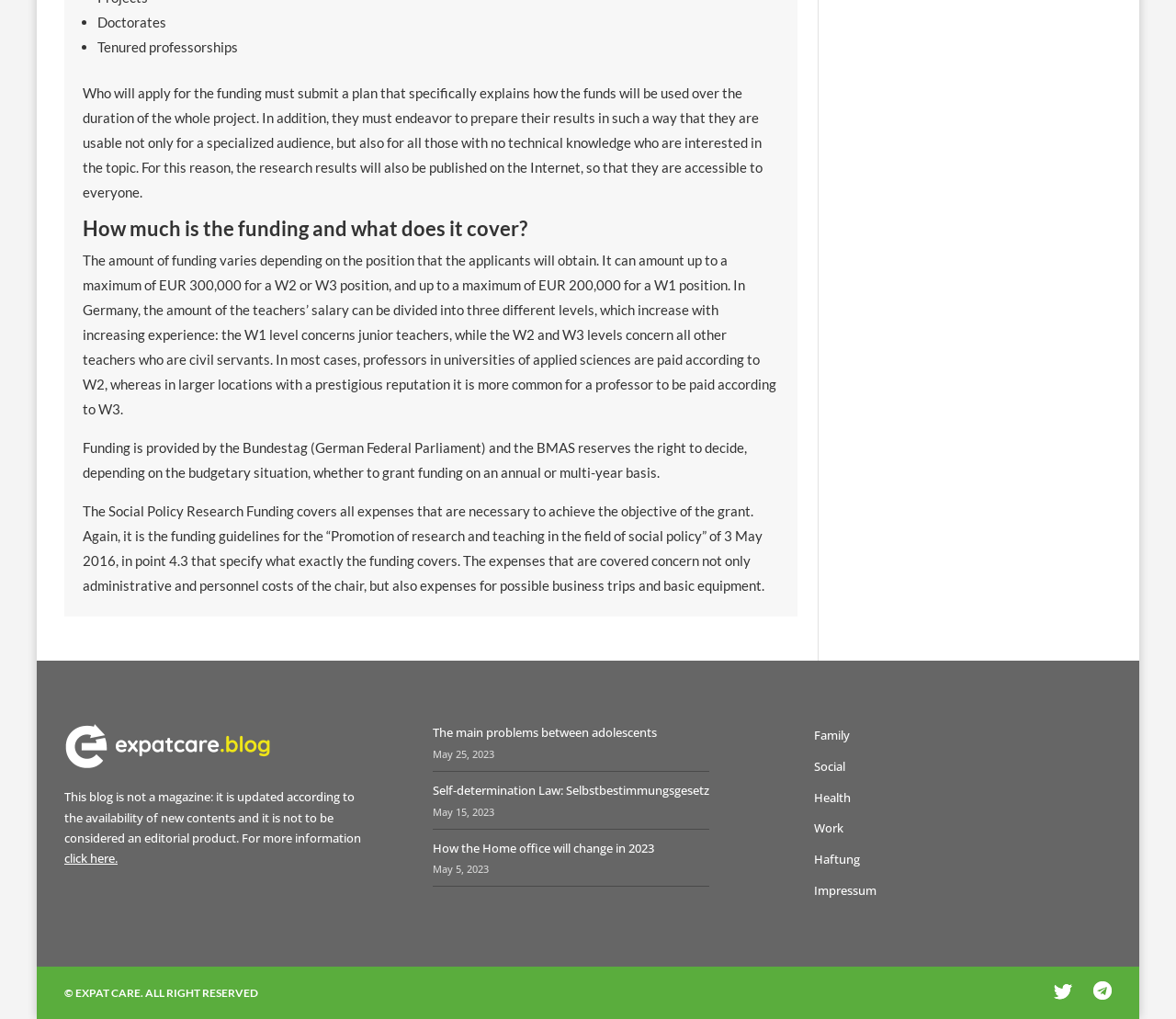What is the date of the latest article?
Answer with a single word or short phrase according to what you see in the image.

May 25, 2023